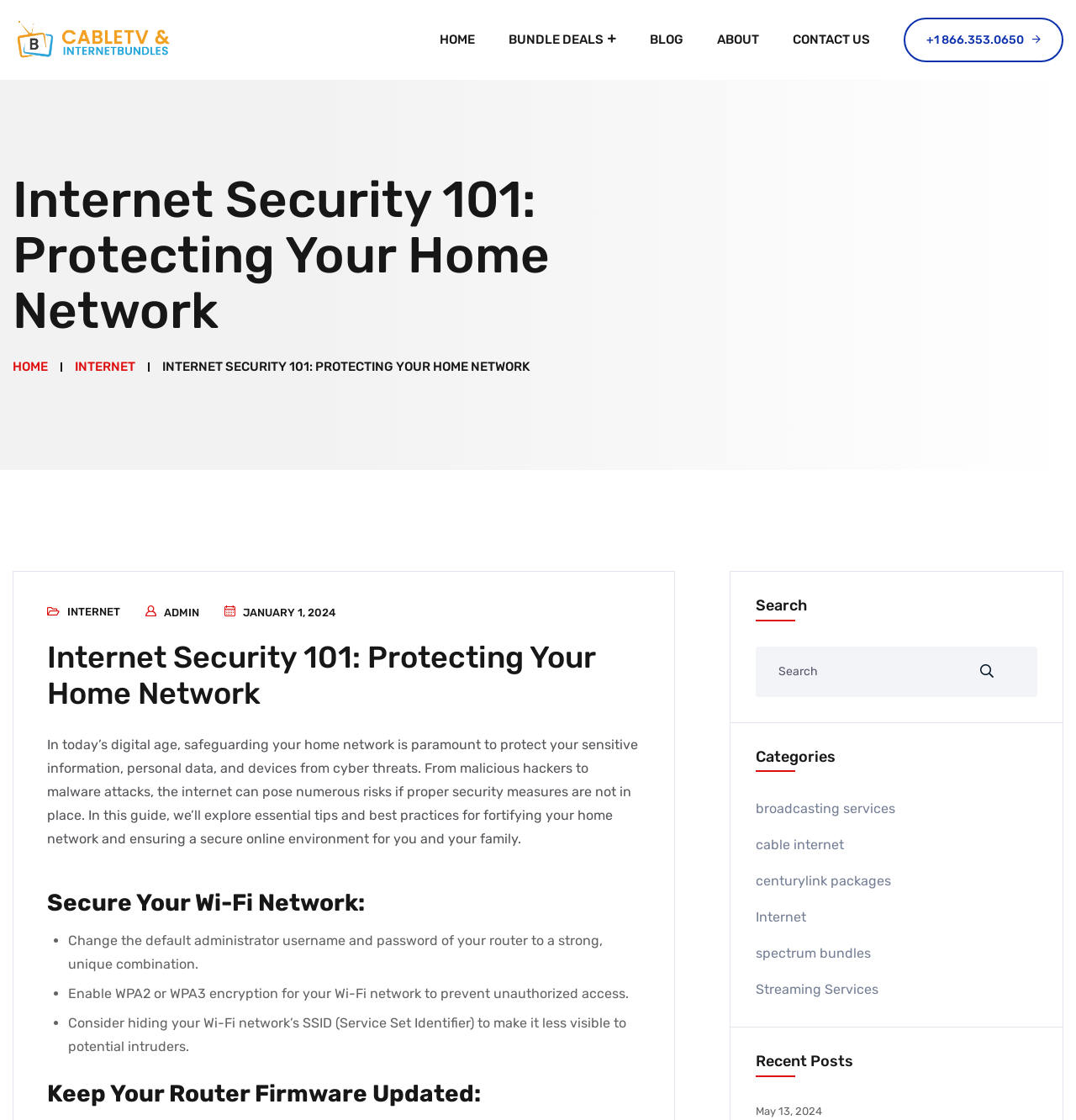What is the importance of updating router firmware?
Could you answer the question with a detailed and thorough explanation?

The webpage emphasizes the importance of keeping router firmware updated, as stated in the section 'Keep Your Router Firmware Updated', to ensure the router remains secure and protected from potential threats.